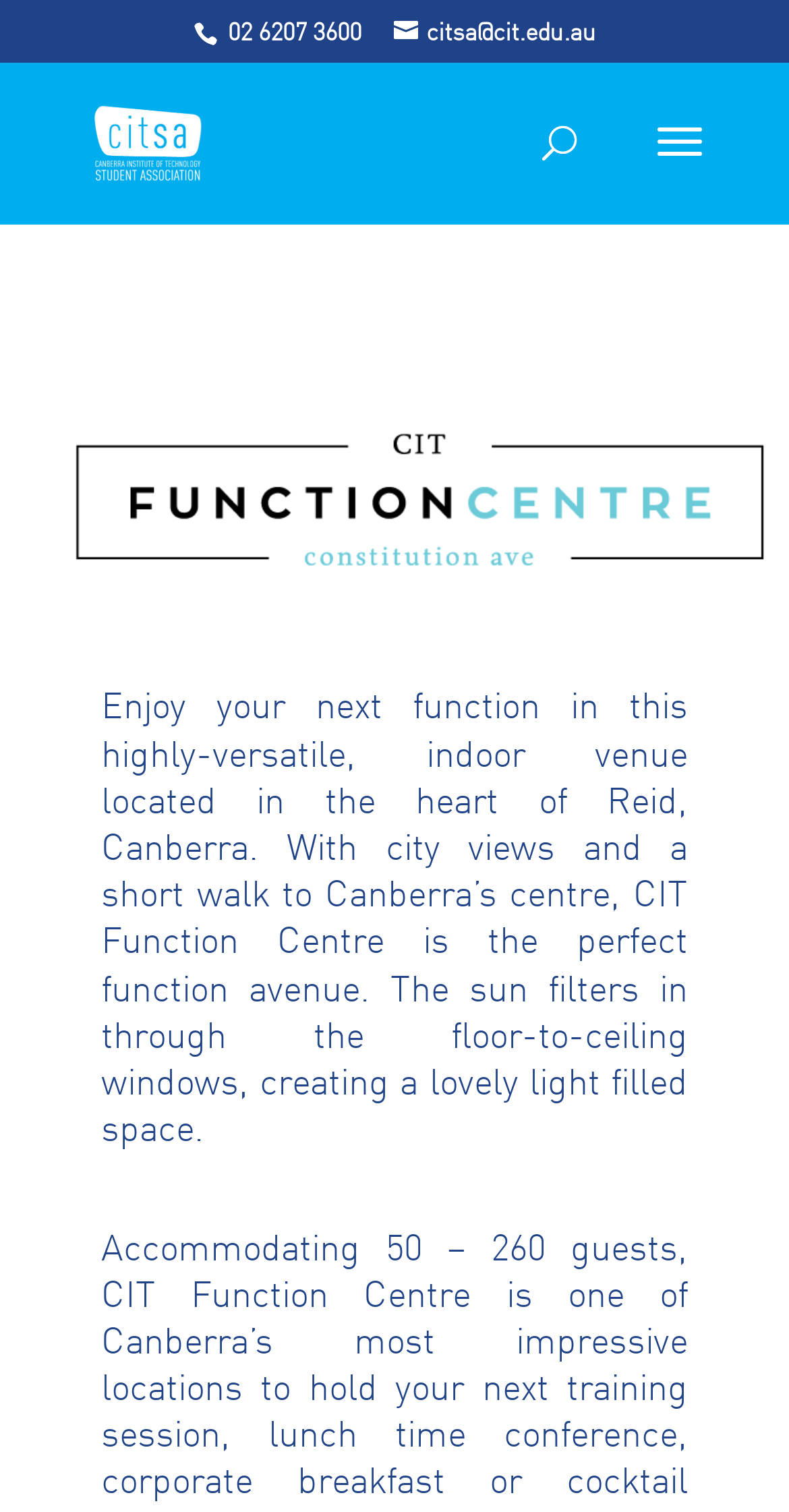Given the webpage screenshot and the description, determine the bounding box coordinates (top-left x, top-left y, bottom-right x, bottom-right y) that define the location of the UI element matching this description: name="s" placeholder="Search …" title="Search for:"

[0.463, 0.041, 0.823, 0.043]